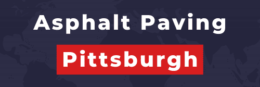Explain all the elements you observe in the image.

The image features a bold and modern logo for "Asphalt Paving Pittsburgh." The design prominently displays "Asphalt Paving" in white text against a dark background, emphasizing the core service offered. Below, the word "Pittsburgh" is highlighted in a striking red box, drawing attention to the location served. This logo effectively conveys a professional and approachable identity for a paving company, suitable for both online and print mediums, while reinforcing their commitment to asphalt services in Pittsburgh.